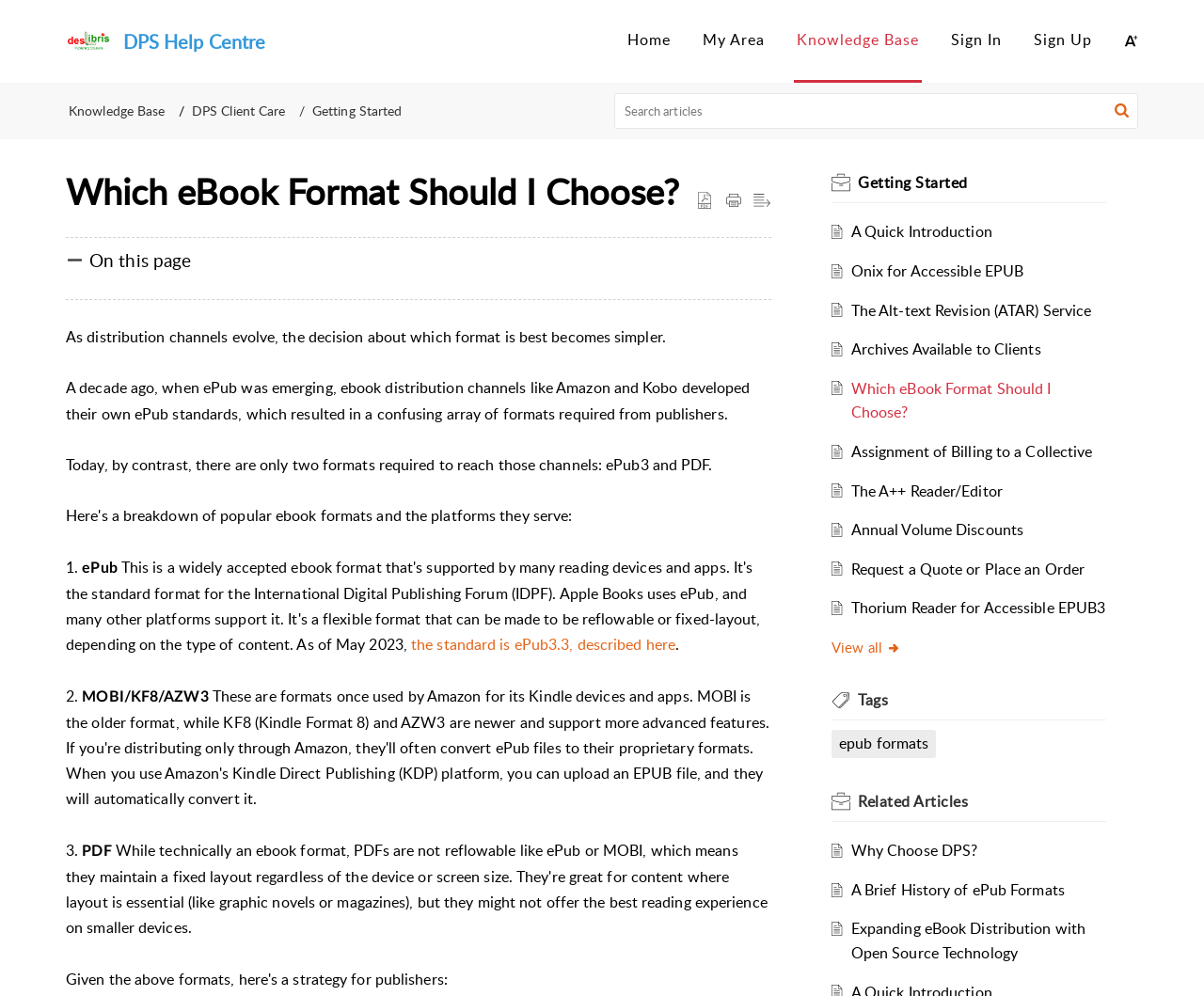Can you find the bounding box coordinates of the area I should click to execute the following instruction: "Search articles"?

[0.51, 0.093, 0.945, 0.129]